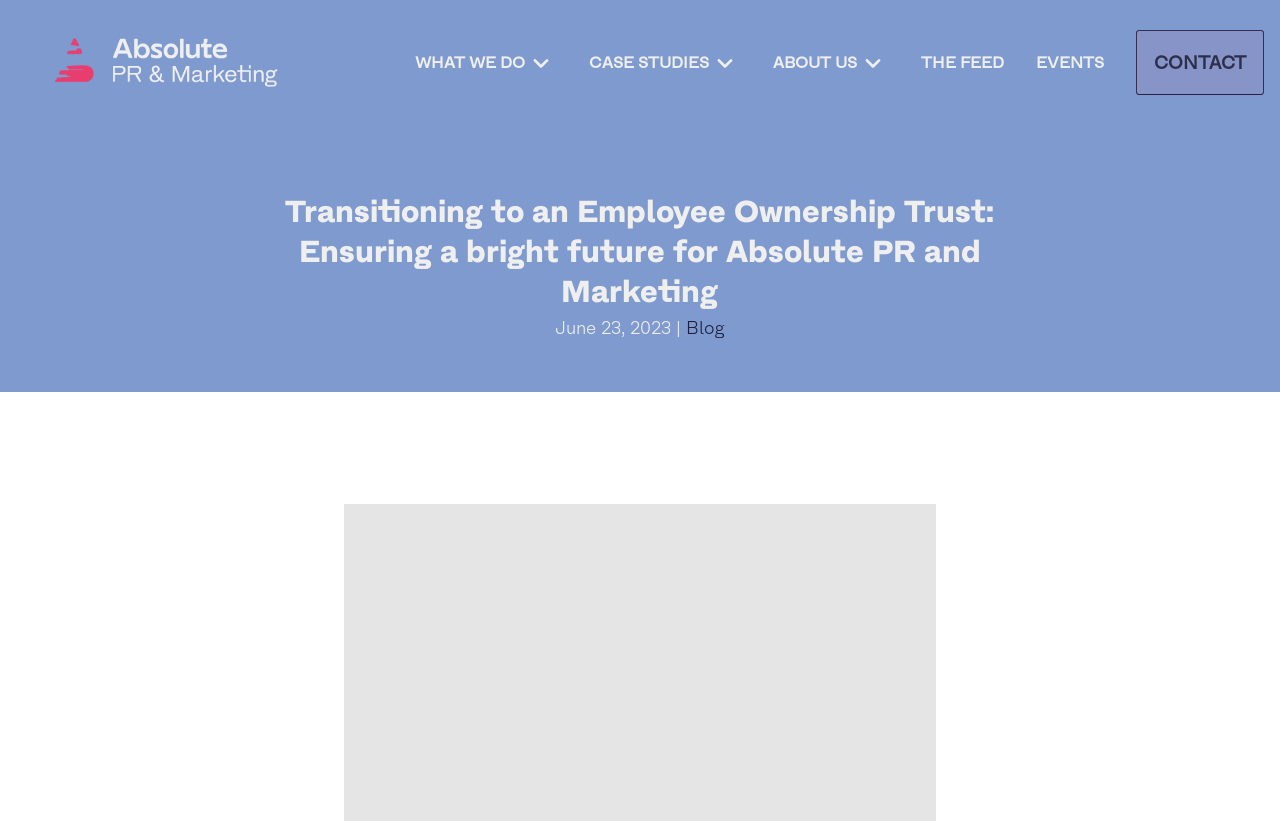Given the description "parent_node: Comment name="comment"", determine the bounding box of the corresponding UI element.

None